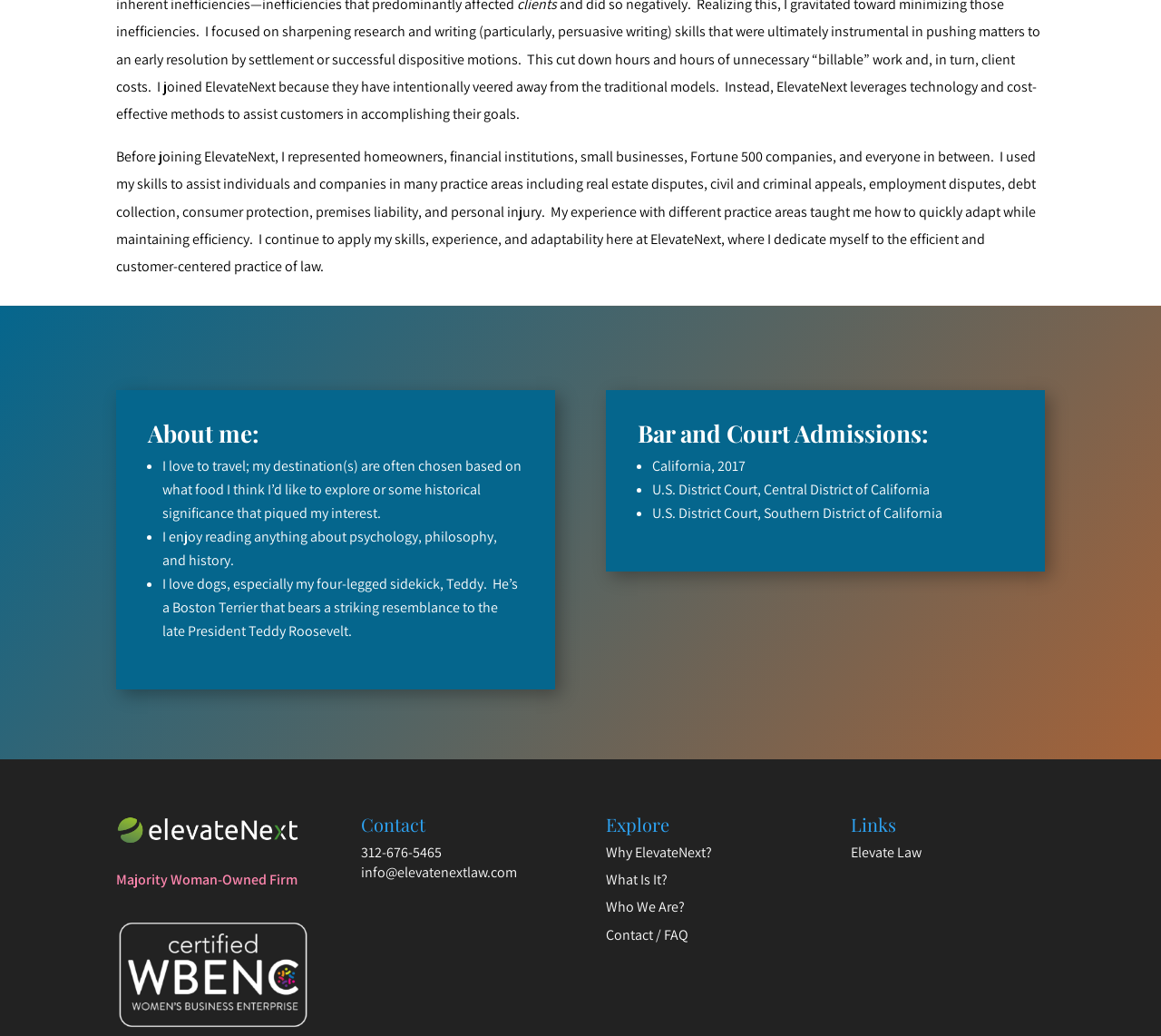Find the bounding box of the UI element described as: "info@elevatenextlaw.com". The bounding box coordinates should be given as four float values between 0 and 1, i.e., [left, top, right, bottom].

[0.311, 0.833, 0.445, 0.851]